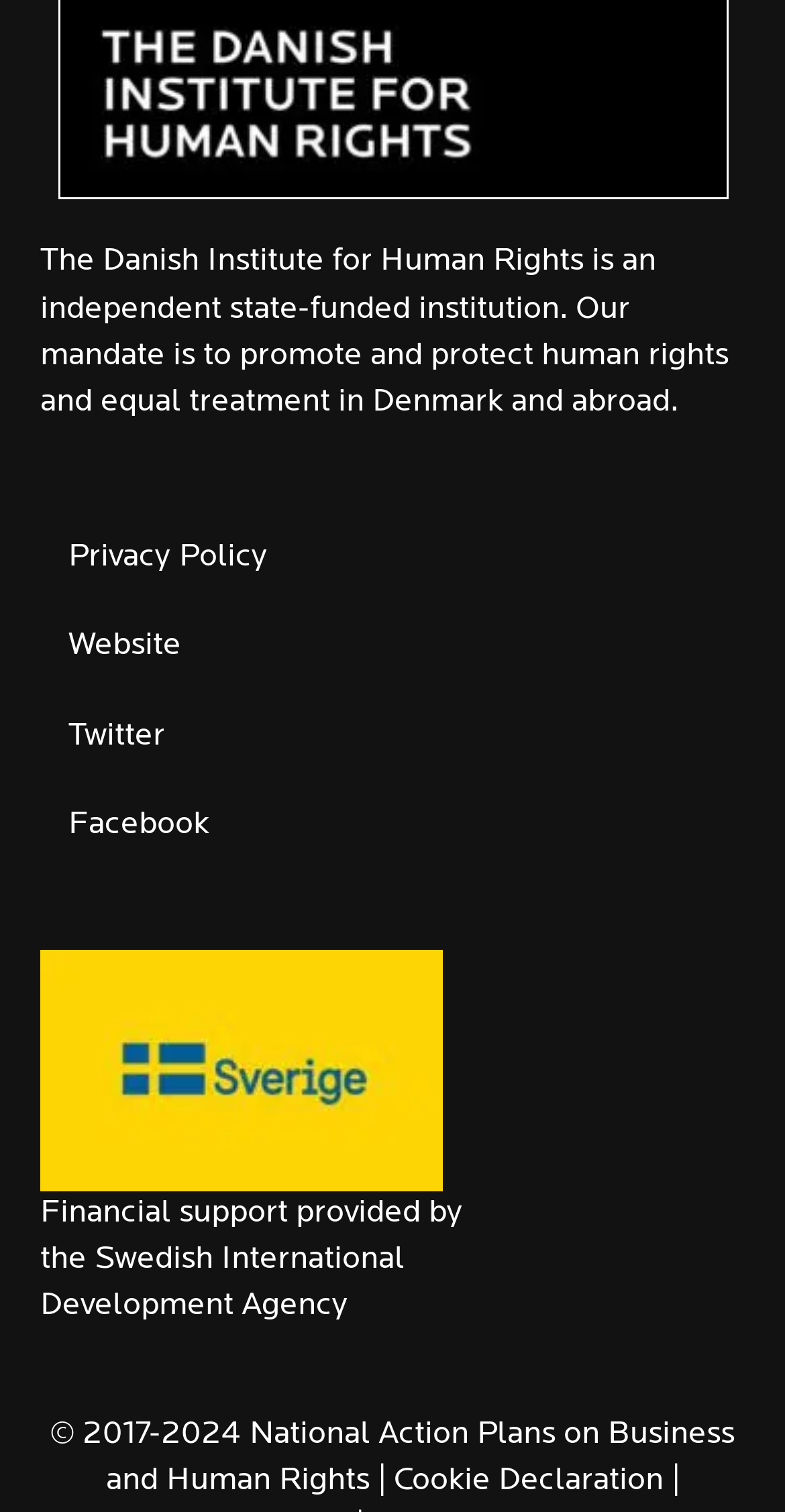From the details in the image, provide a thorough response to the question: How many links are available in the navigation menu?

The navigation menu contains links to 'Privacy Policy', 'Website', and 'Twitter', making a total of 3 links.